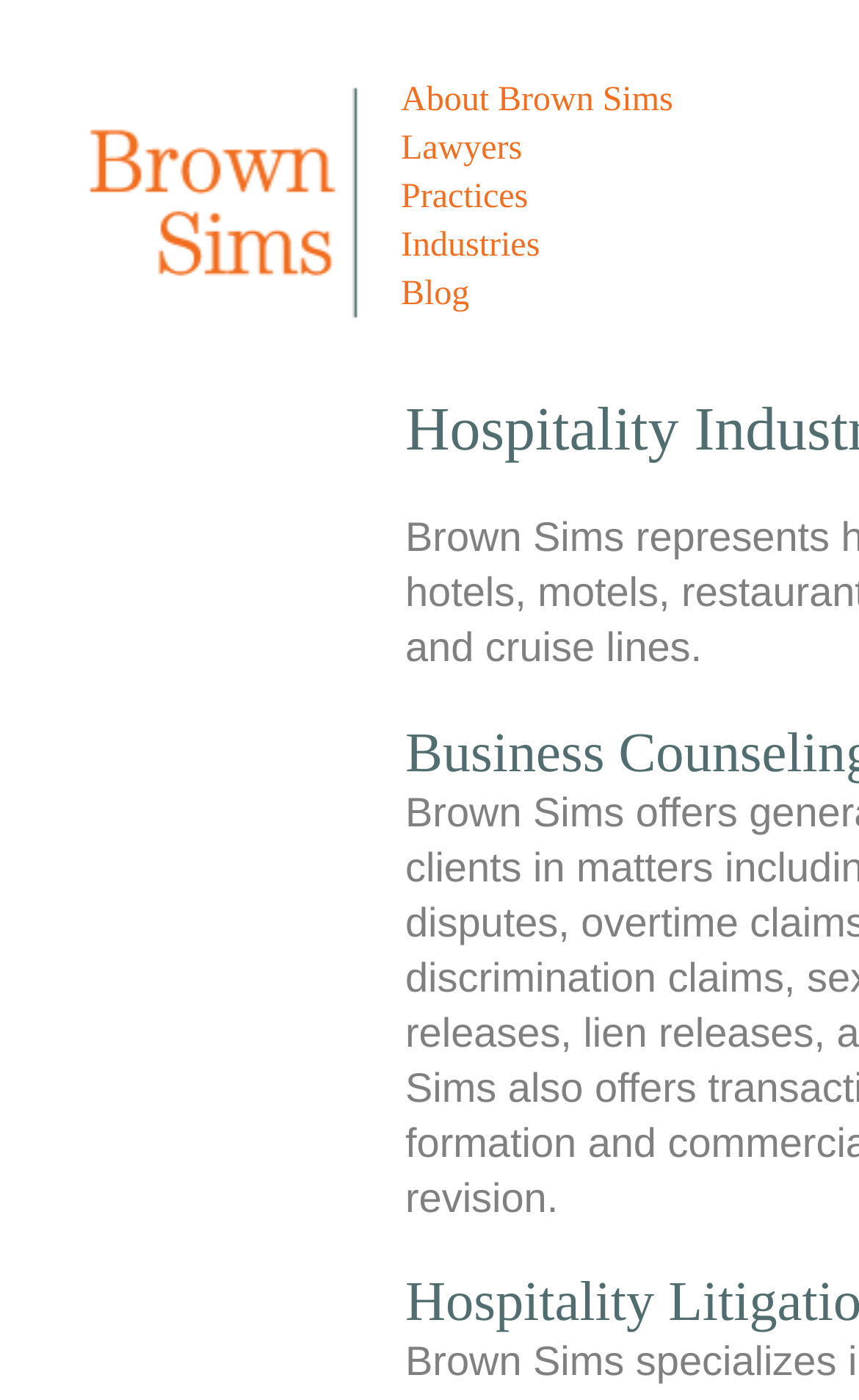Is the 'Blog' link located below the 'About Brown Sims' link?
From the image, respond with a single word or phrase.

Yes